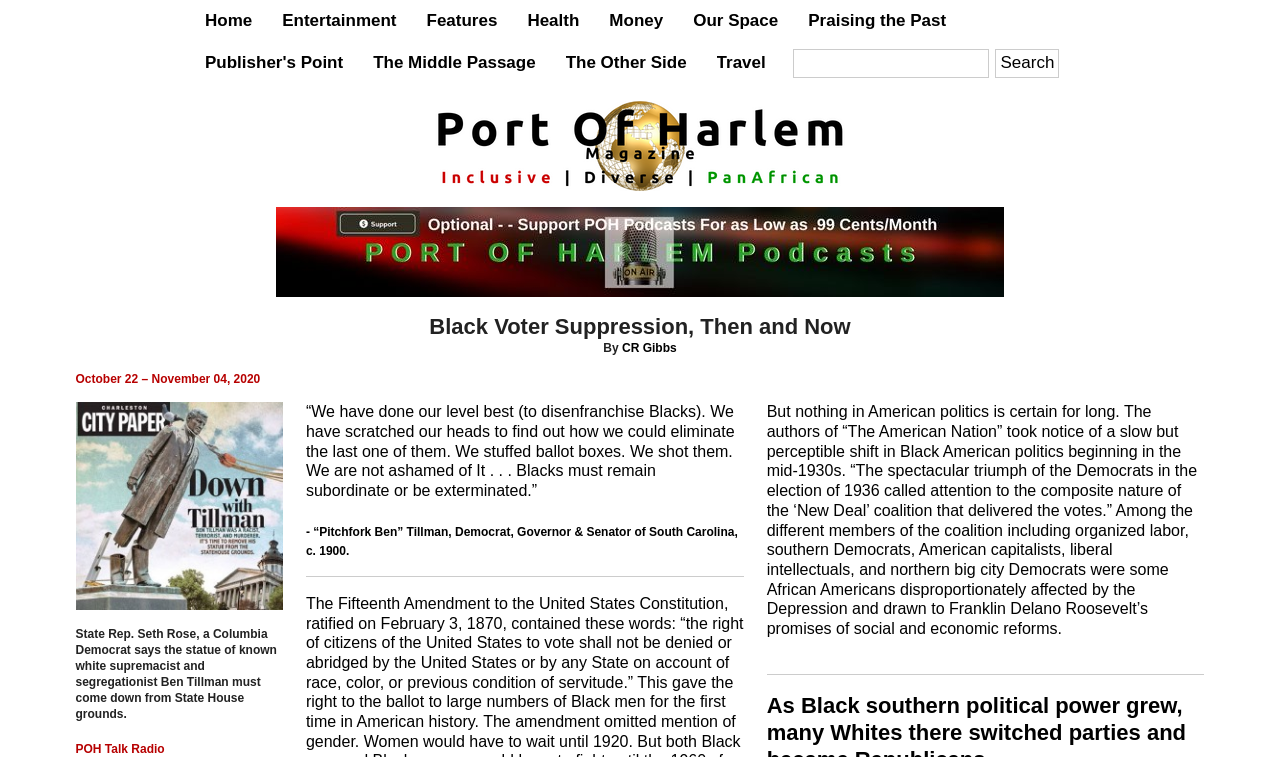Provide the bounding box coordinates of the section that needs to be clicked to accomplish the following instruction: "Listen to POH Talk Radio."

[0.059, 0.98, 0.129, 0.998]